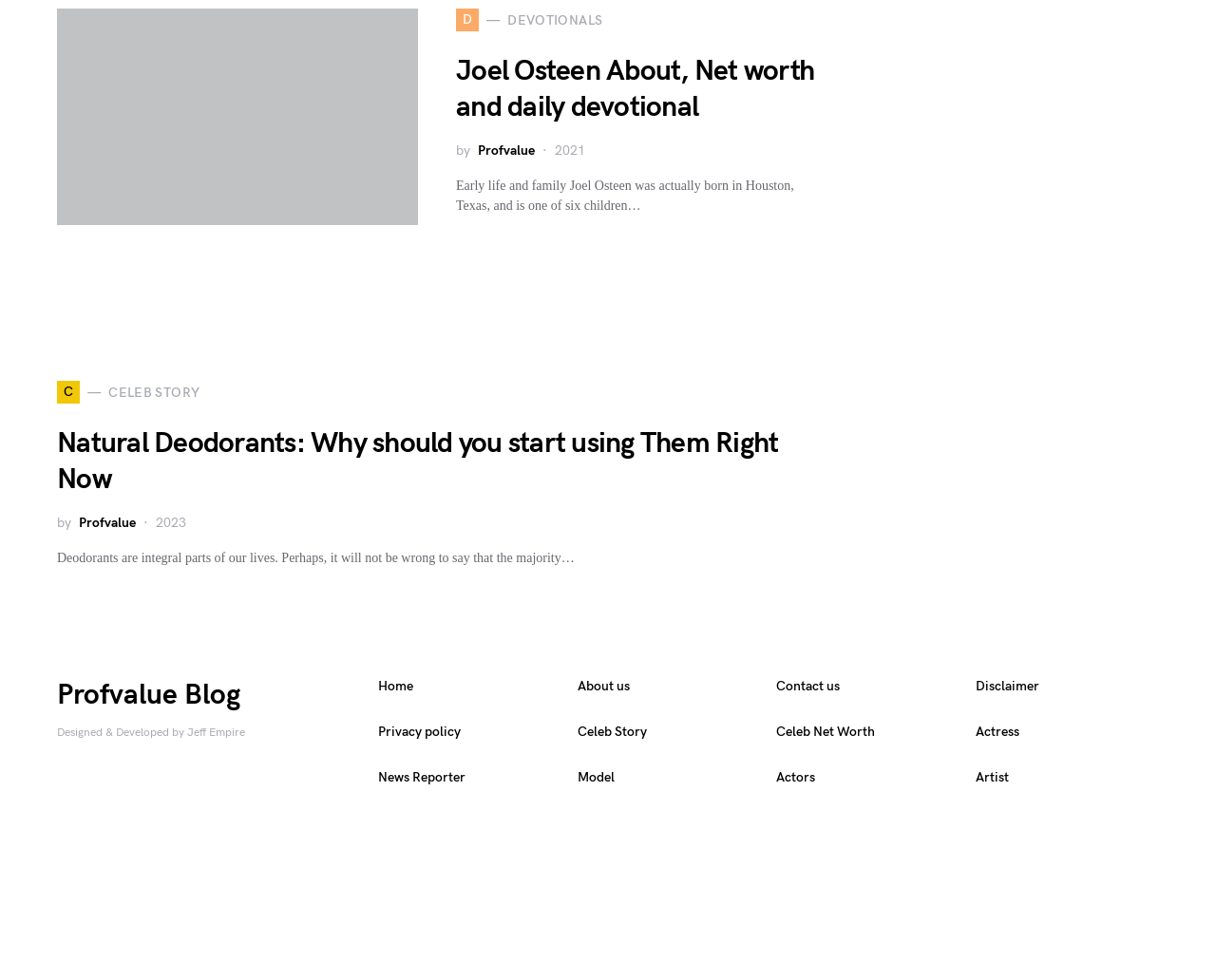Determine the bounding box coordinates for the area that needs to be clicked to fulfill this task: "Check the disclaimer". The coordinates must be given as four float numbers between 0 and 1, i.e., [left, top, right, bottom].

[0.802, 0.69, 0.854, 0.711]